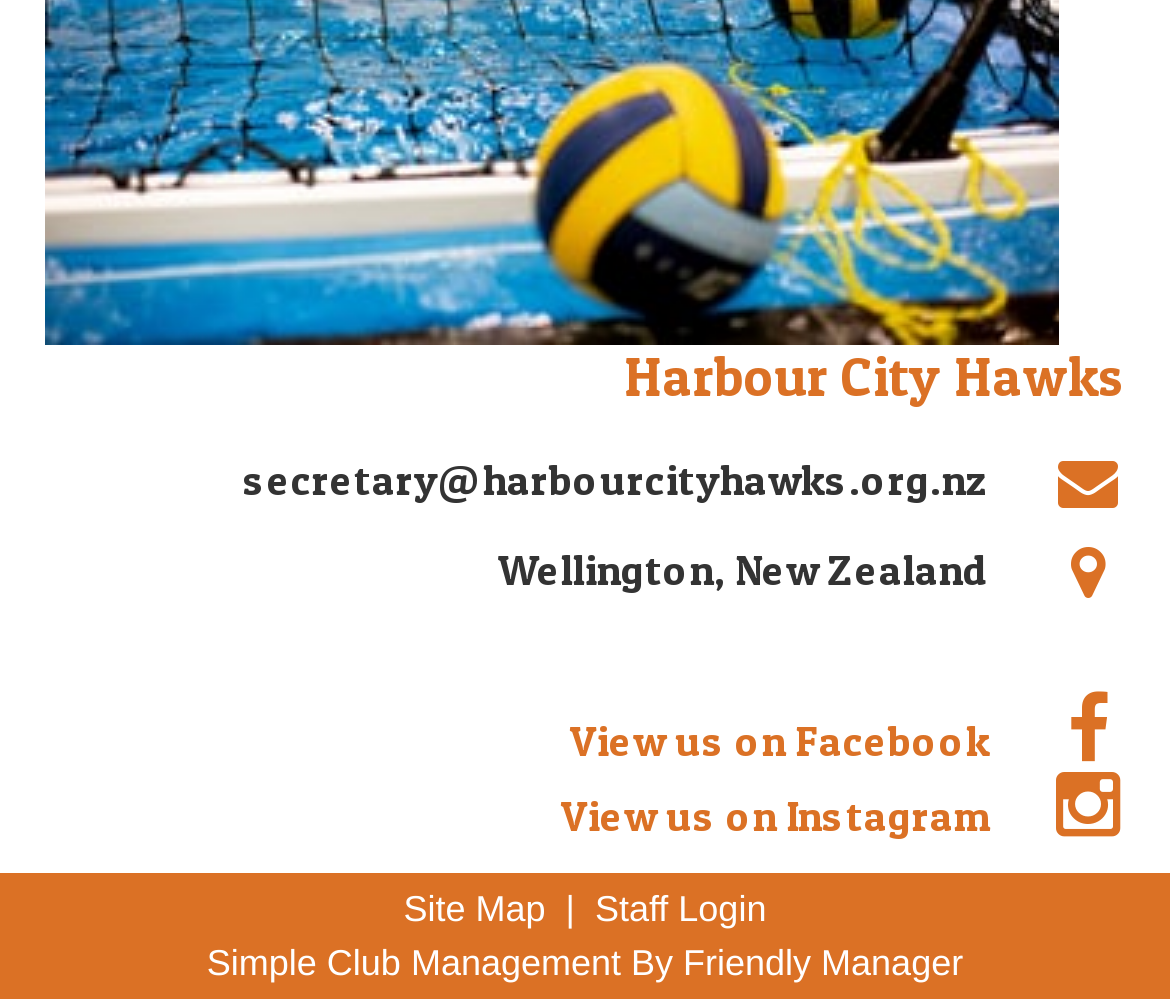Identify the bounding box coordinates for the UI element described as: "Site Map".

[0.345, 0.889, 0.466, 0.931]